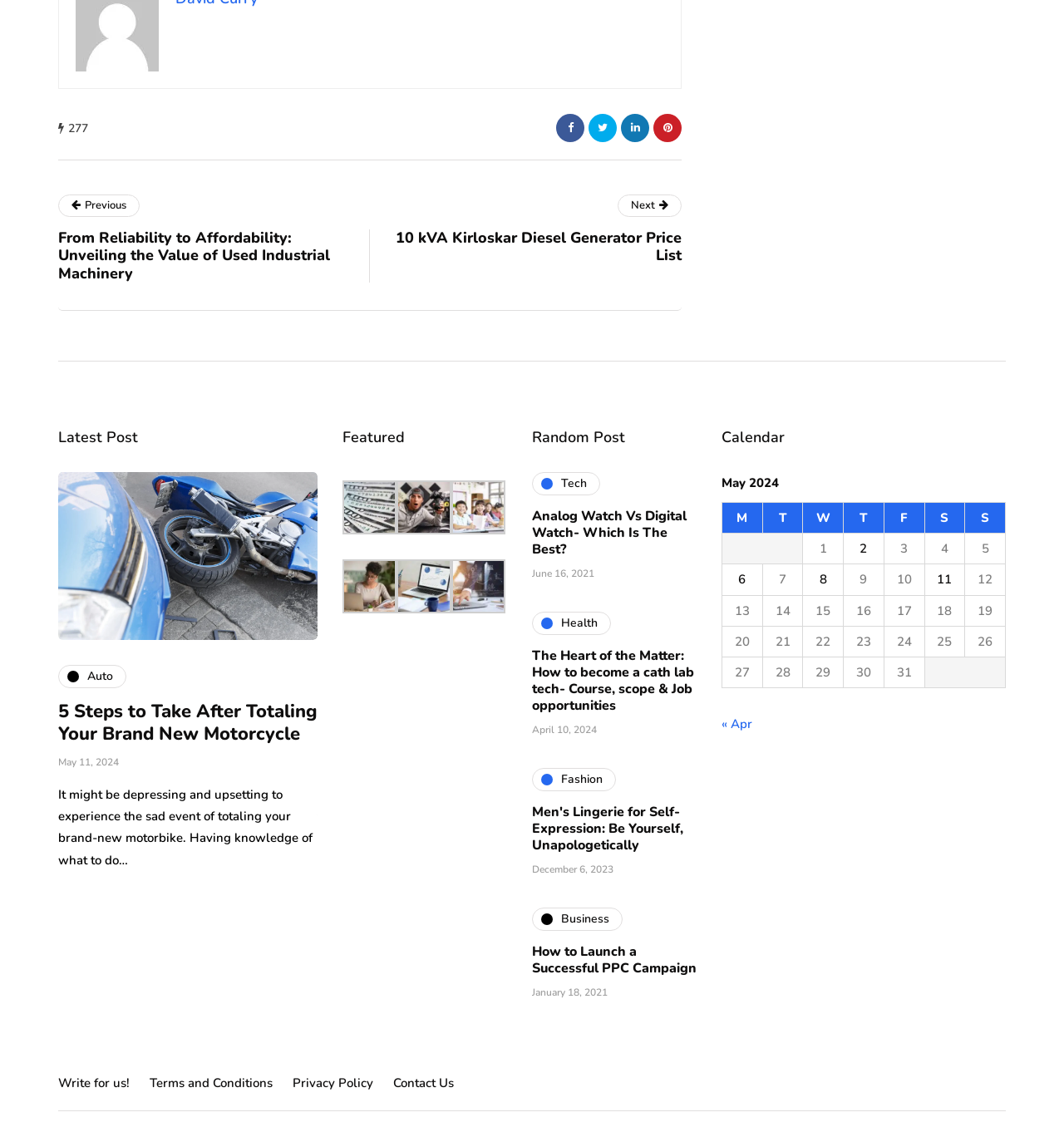Please provide a detailed answer to the question below based on the screenshot: 
How many links are there in the 'Featured' section?

In the 'Featured' section, there are three links, each represented by a DescriptionListTerm element, which are [176] link '', [177] link '', and [178] link ''.